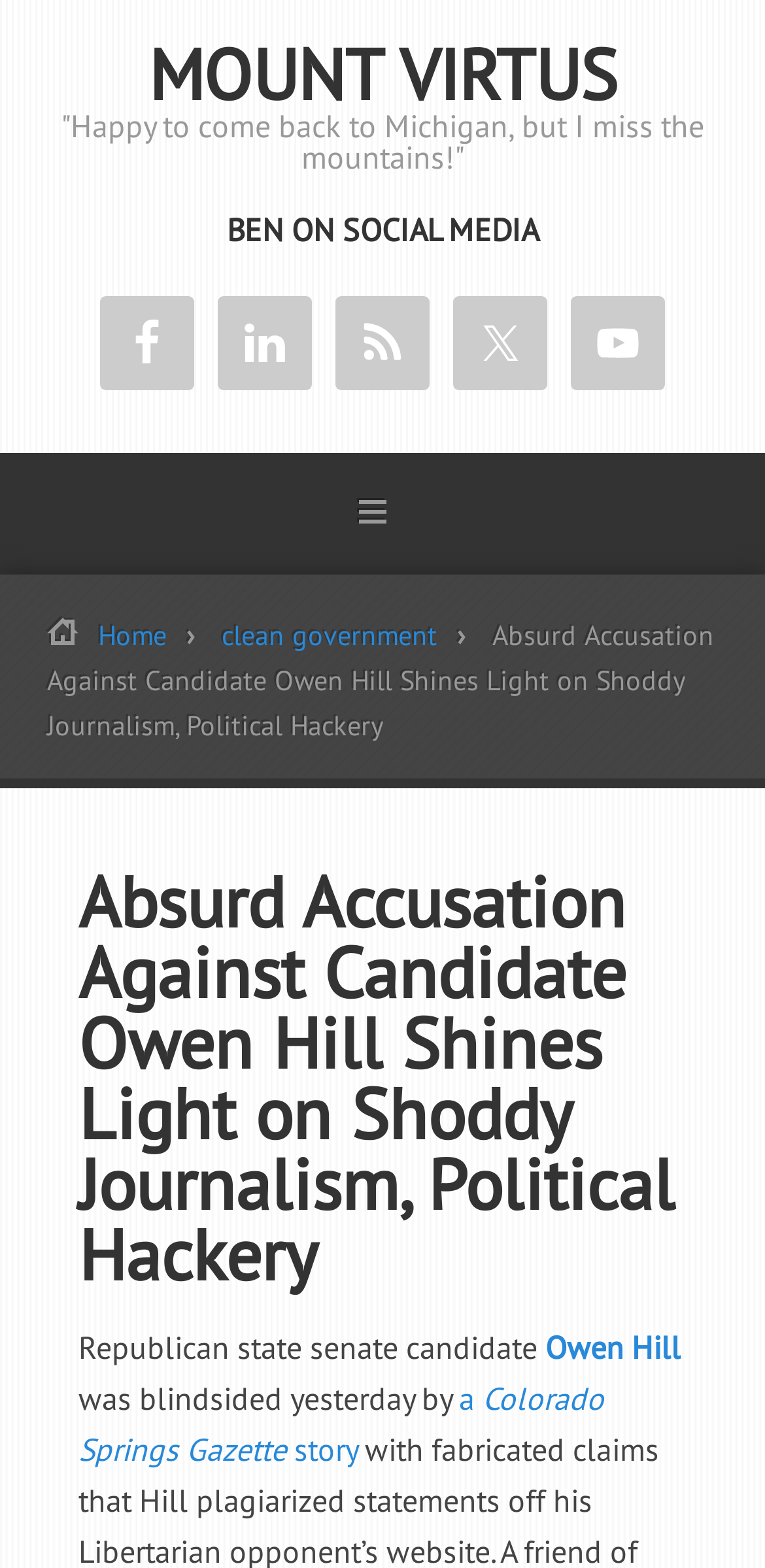Locate the bounding box coordinates of the clickable element to fulfill the following instruction: "go to Facebook". Provide the coordinates as four float numbers between 0 and 1 in the format [left, top, right, bottom].

[0.131, 0.189, 0.254, 0.249]